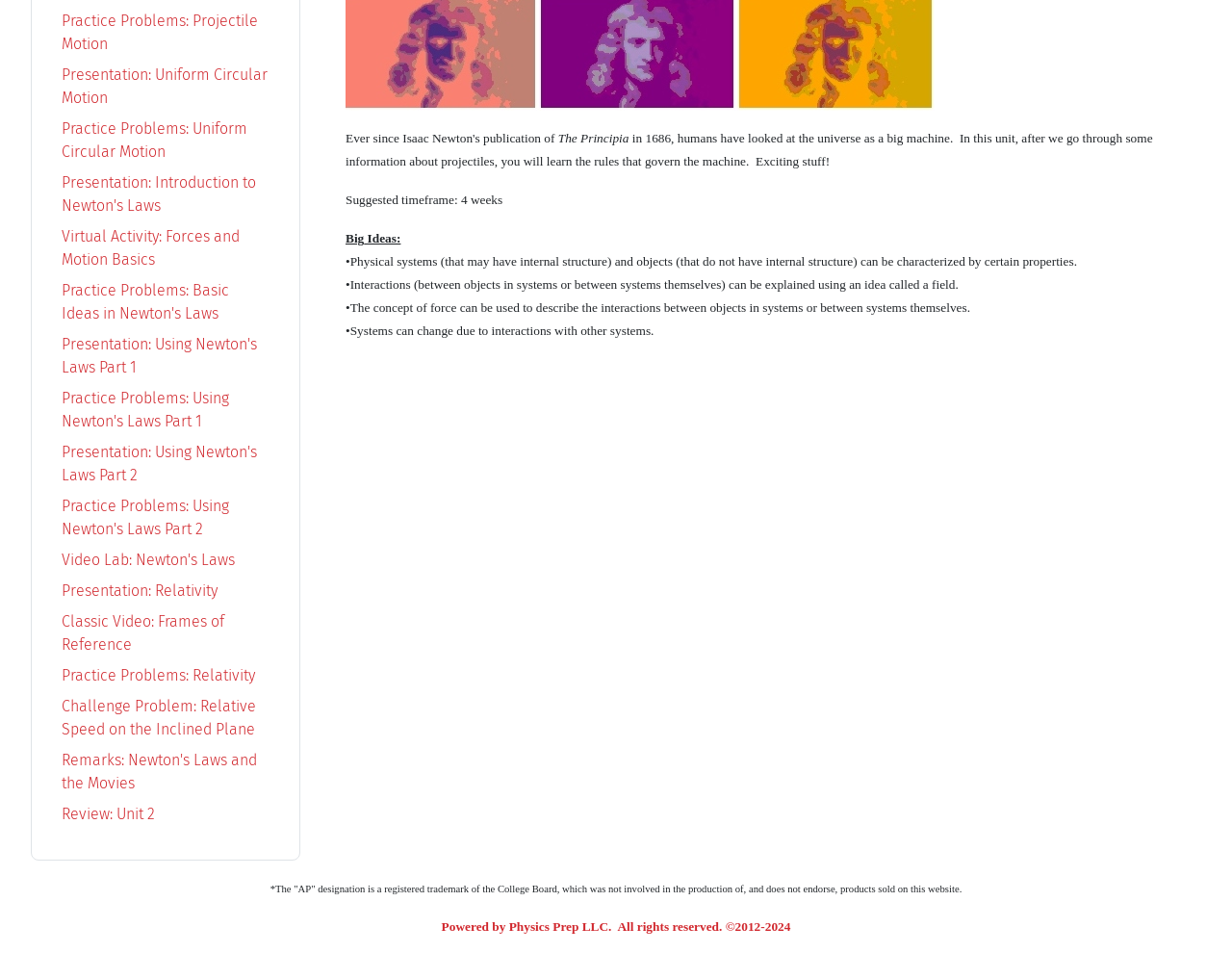Given the webpage screenshot and the description, determine the bounding box coordinates (top-left x, top-left y, bottom-right x, bottom-right y) that define the location of the UI element matching this description: New-look Whyalla recreation centre reopens

None